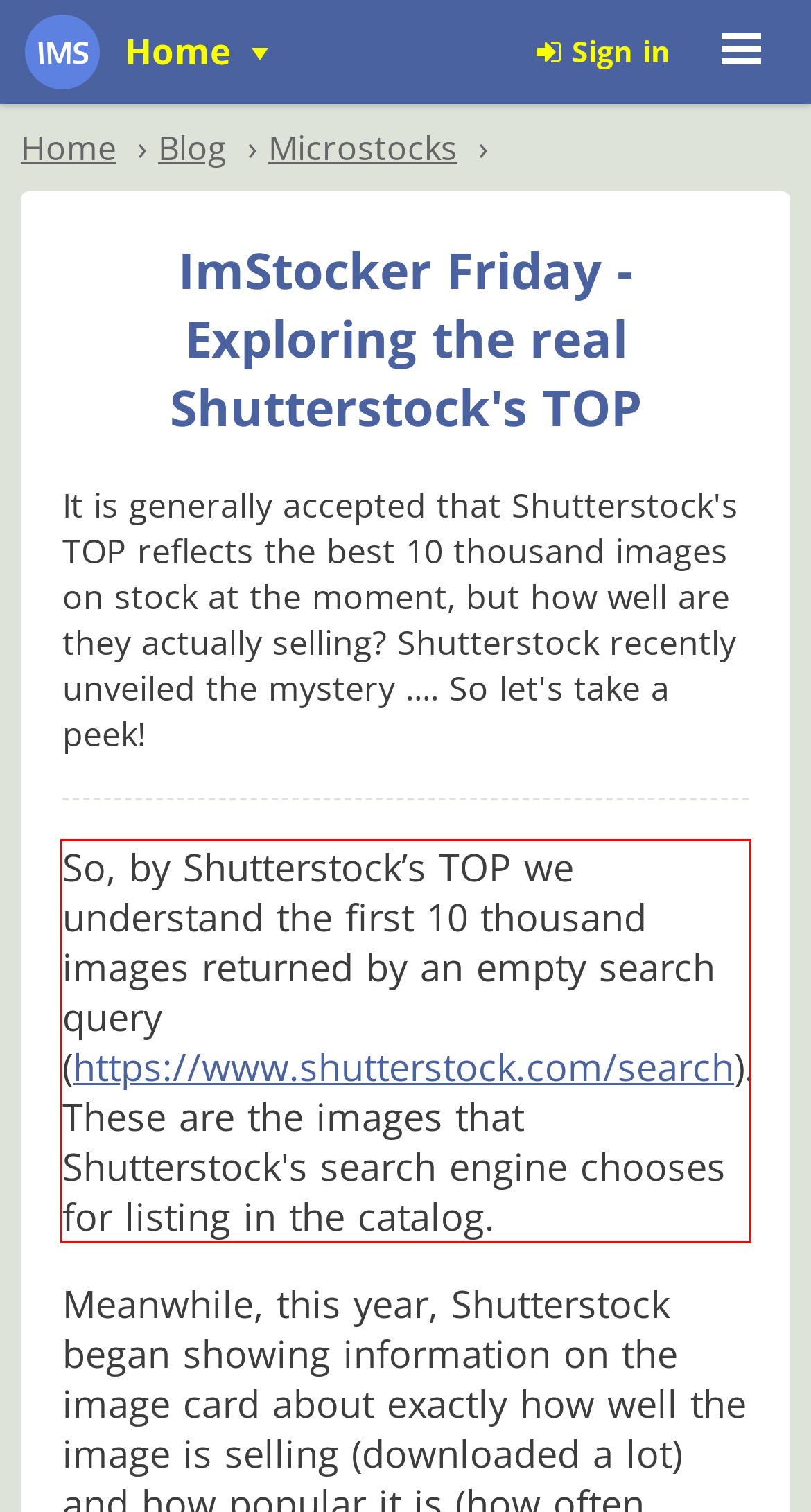Analyze the webpage screenshot and use OCR to recognize the text content in the red bounding box.

So, by Shutterstock’s TOP we understand the first 10 thousand images returned by an empty search query (https://www.shutterstock.com/search). These are the images that Shutterstock's search engine chooses for listing in the catalog.